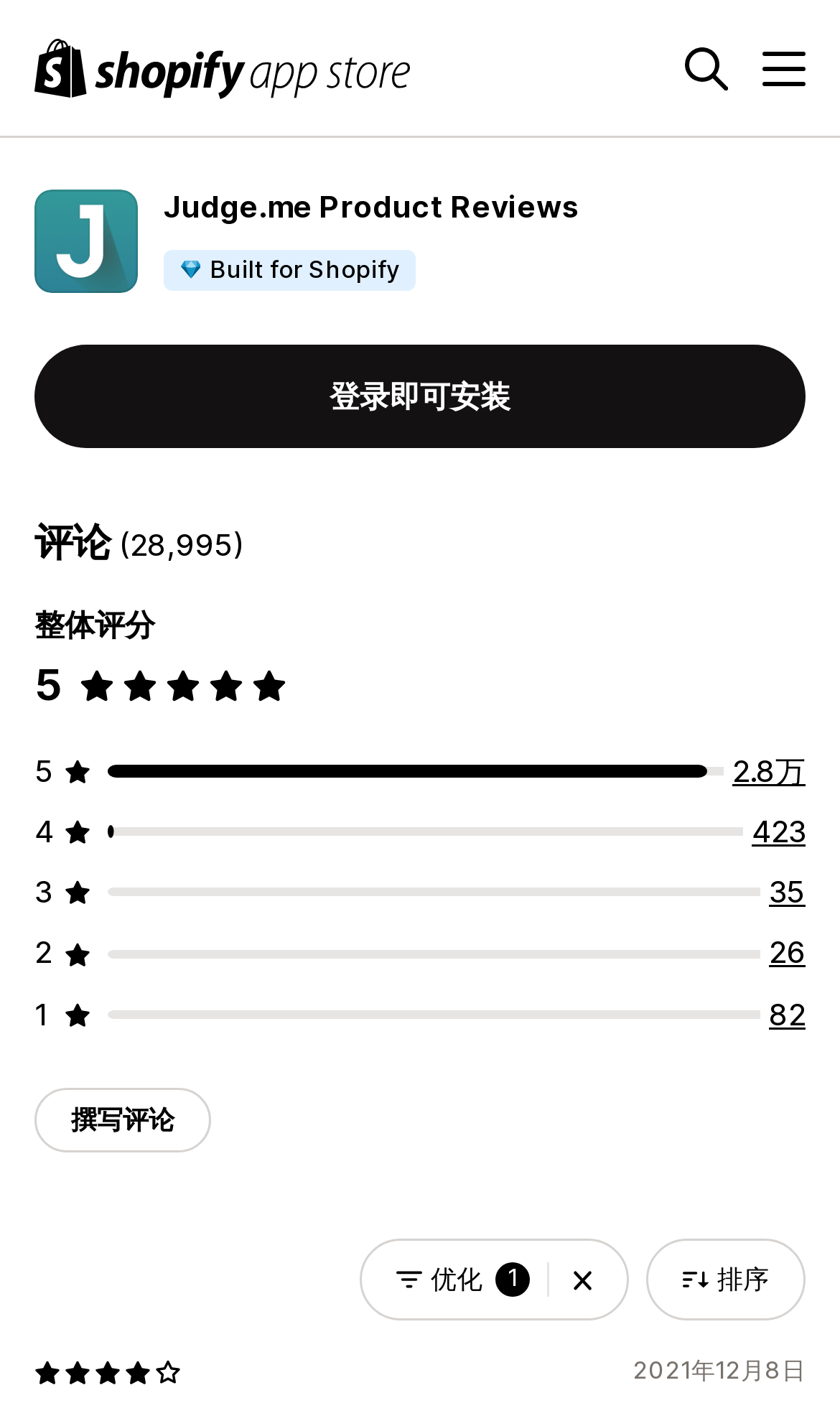Create a detailed description of the webpage's content and layout.

This webpage is about Judge.me, a product review and star rating system for Shopify. At the top left corner, there is a Shopify logo, and next to it, a search button. On the top right corner, there is a menu button. Below the logo, there is a figure with the text "Judge.me Product Reviews" and a heading with the same text. 

Below the heading, there is a text "Built for Shopify" and a button to install the app. Further down, there is a section with a heading "评论 (28,995)" which means "Reviews (28,995)" in English. In this section, there is a rating of 5.0 stars out of 5, and a link to view all 28,429 reviews. 

There are also links to view reviews with specific ratings, such as 4 stars, 3 stars, and so on. On the left side of this section, there is a button to write a review. At the bottom of the page, there is a section with a rating of 4 out of 5 stars, and a text indicating the date "2021年12月8日" which means "December 8, 2021" in English.